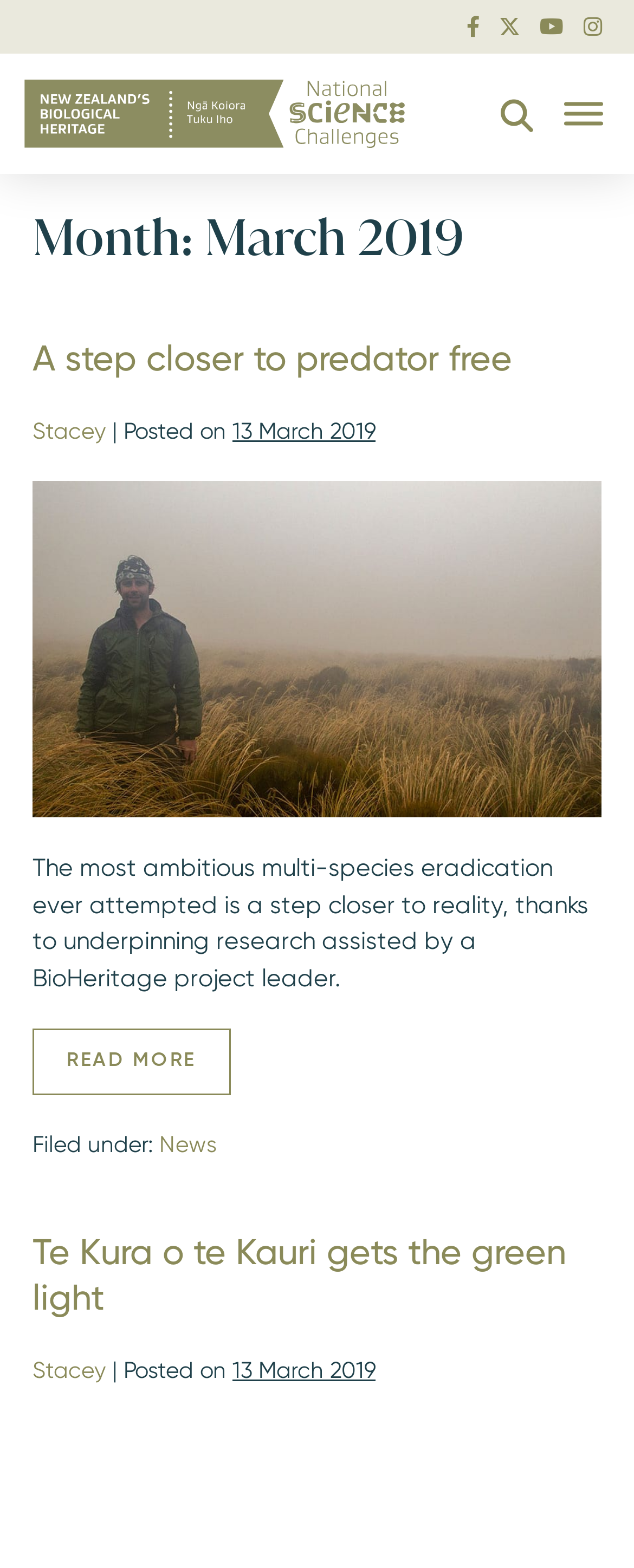Identify the bounding box coordinates of the element that should be clicked to fulfill this task: "Search in the search form". The coordinates should be provided as four float numbers between 0 and 1, i.e., [left, top, right, bottom].

[0.728, 0.061, 0.841, 0.084]